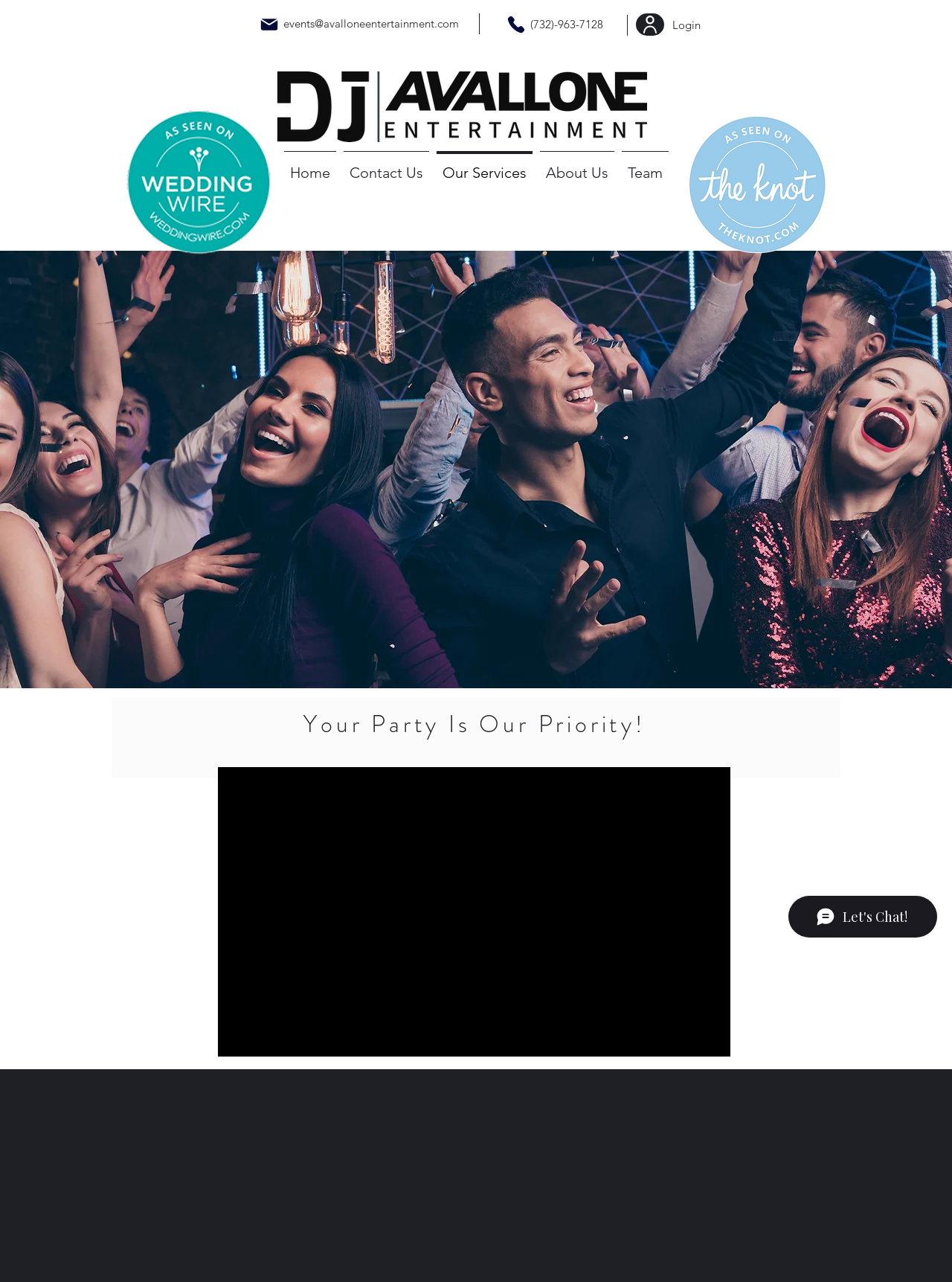Provide a brief response to the question below using one word or phrase:
What is the company's email address?

events@avalloneentertainment.com